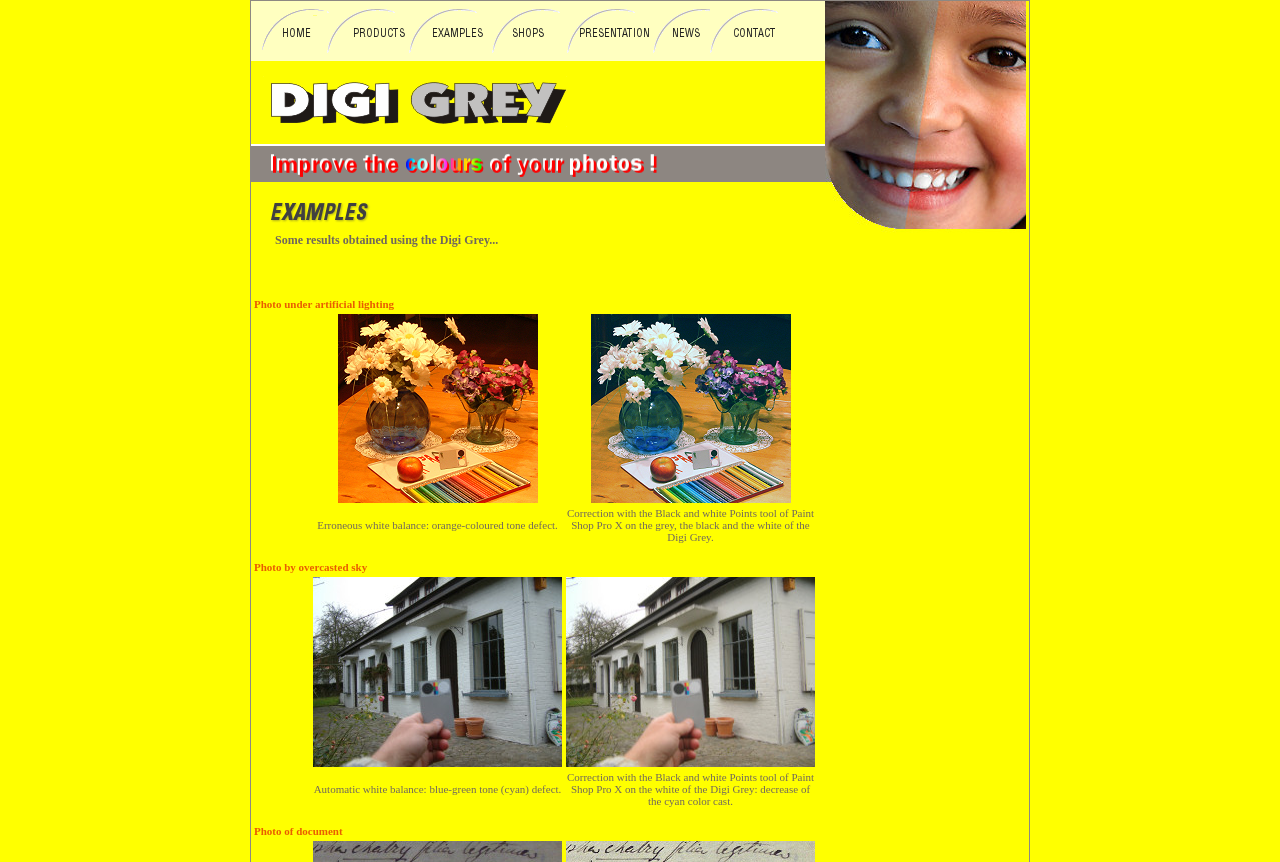Explain the webpage in detail.

The webpage is titled "Digi Grey" and has a navigation menu at the top with six links: "accueil", "produits", "exemples", "magasins", "presentation", and "news", each accompanied by an image. The links are evenly spaced and take up the entire width of the page.

Below the navigation menu, there is a large image that spans almost the entire width of the page. 

Further down, there is a section with a table that contains three columns. The first column has a short paragraph of text, the second column has an image, and the third column has another short paragraph of text. The table has three rows, each describing a different scenario: "Photo under artificial lighting", "Photo by overcasted sky", and "Photo of document". Each scenario has an image and a description of a tone defect and its correction using the Black and white Points tool of Paint Shop Pro X on the Digi Grey.

There are no other notable elements on the page.